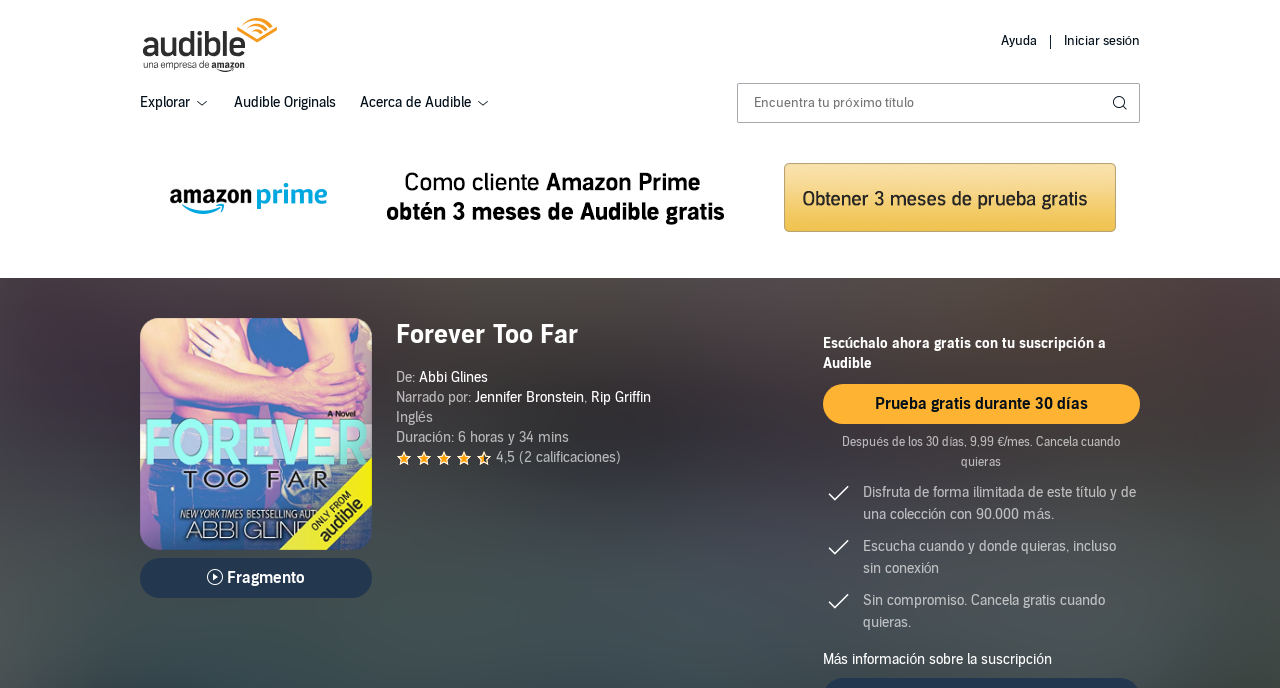Please identify the bounding box coordinates of where to click in order to follow the instruction: "Search for an audiobook".

[0.576, 0.121, 0.891, 0.179]